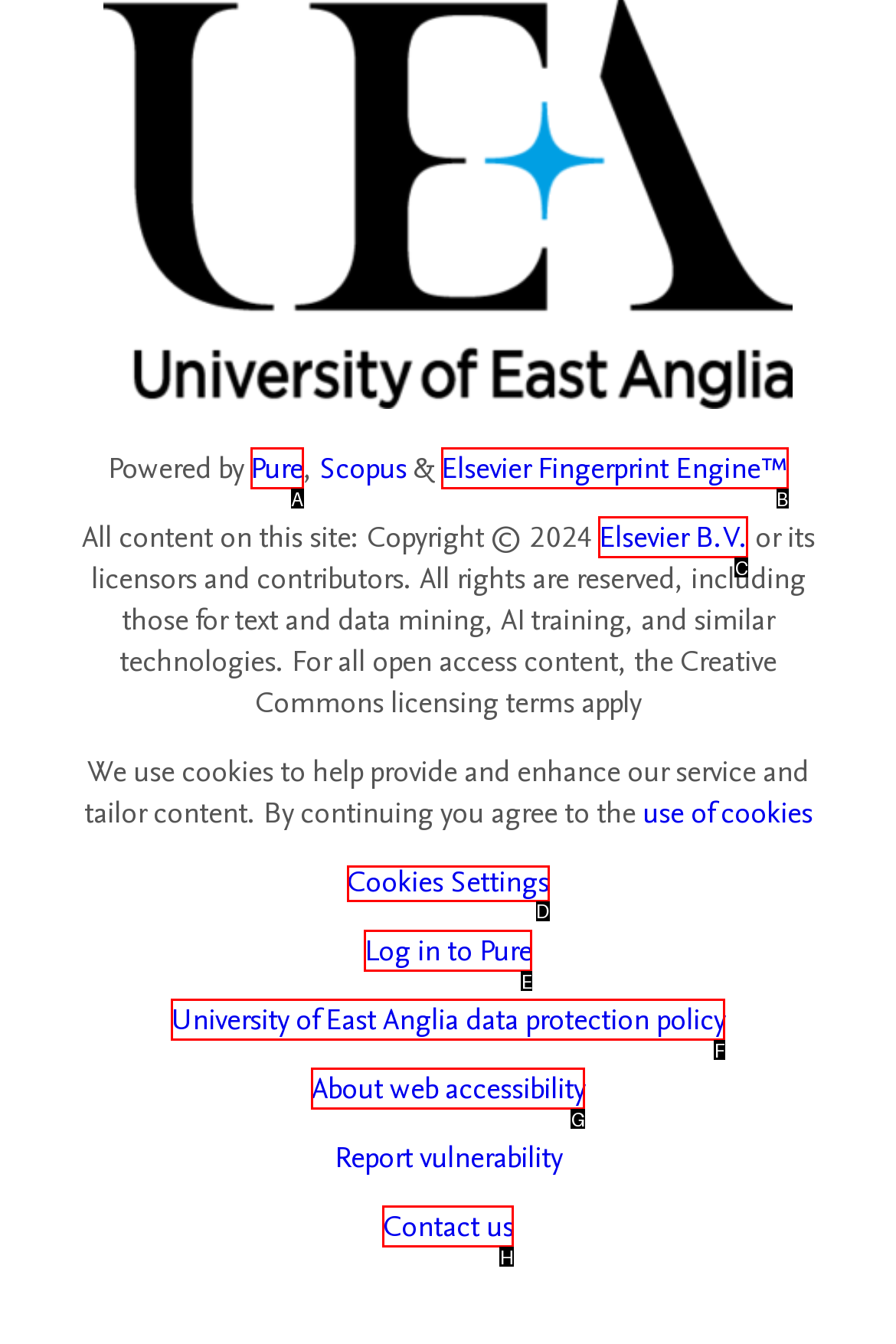Tell me which letter corresponds to the UI element that should be clicked to fulfill this instruction: Log in to Pure
Answer using the letter of the chosen option directly.

E